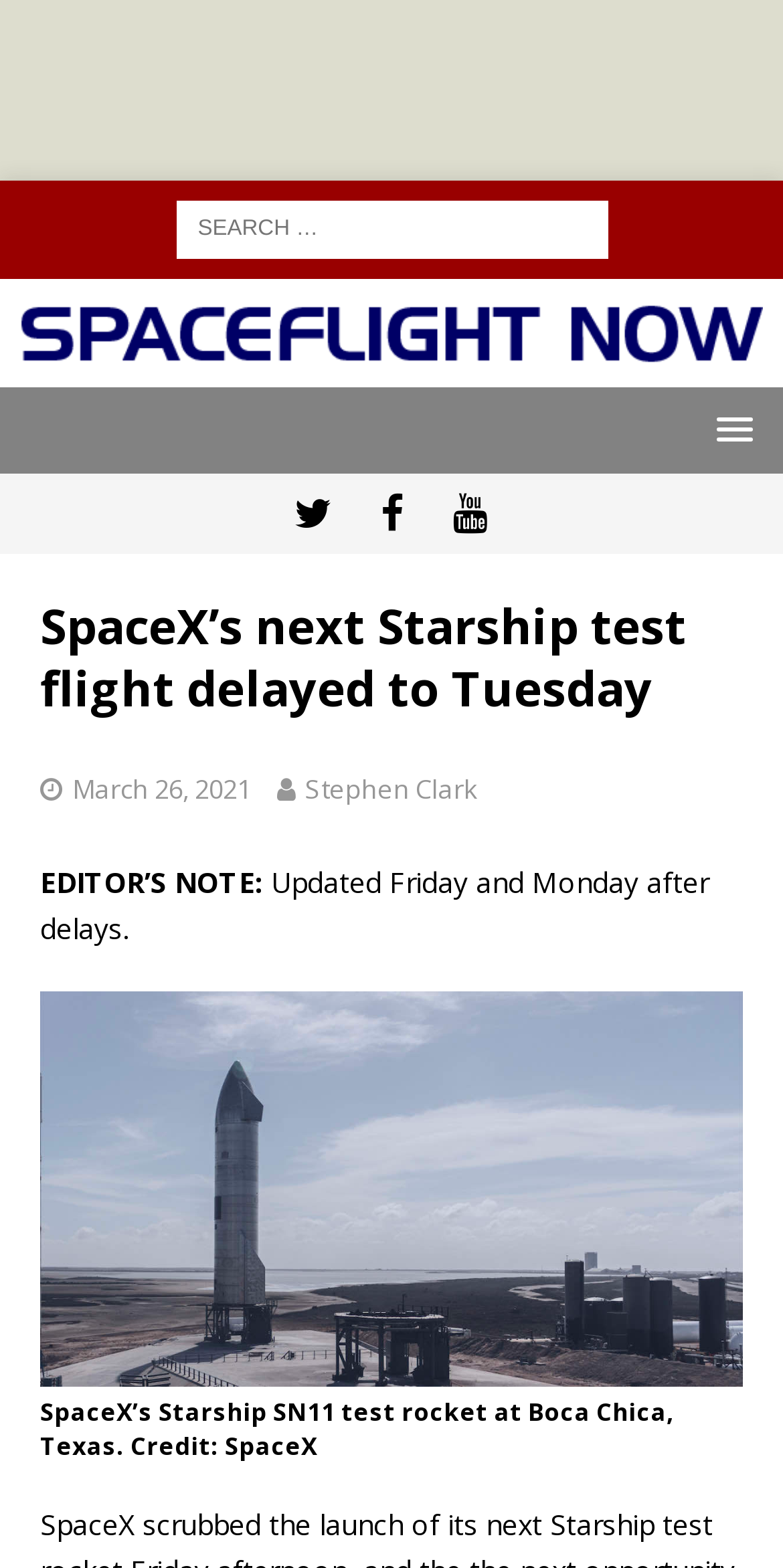What is the name of the rocket being tested? Using the information from the screenshot, answer with a single word or phrase.

Starship SN11